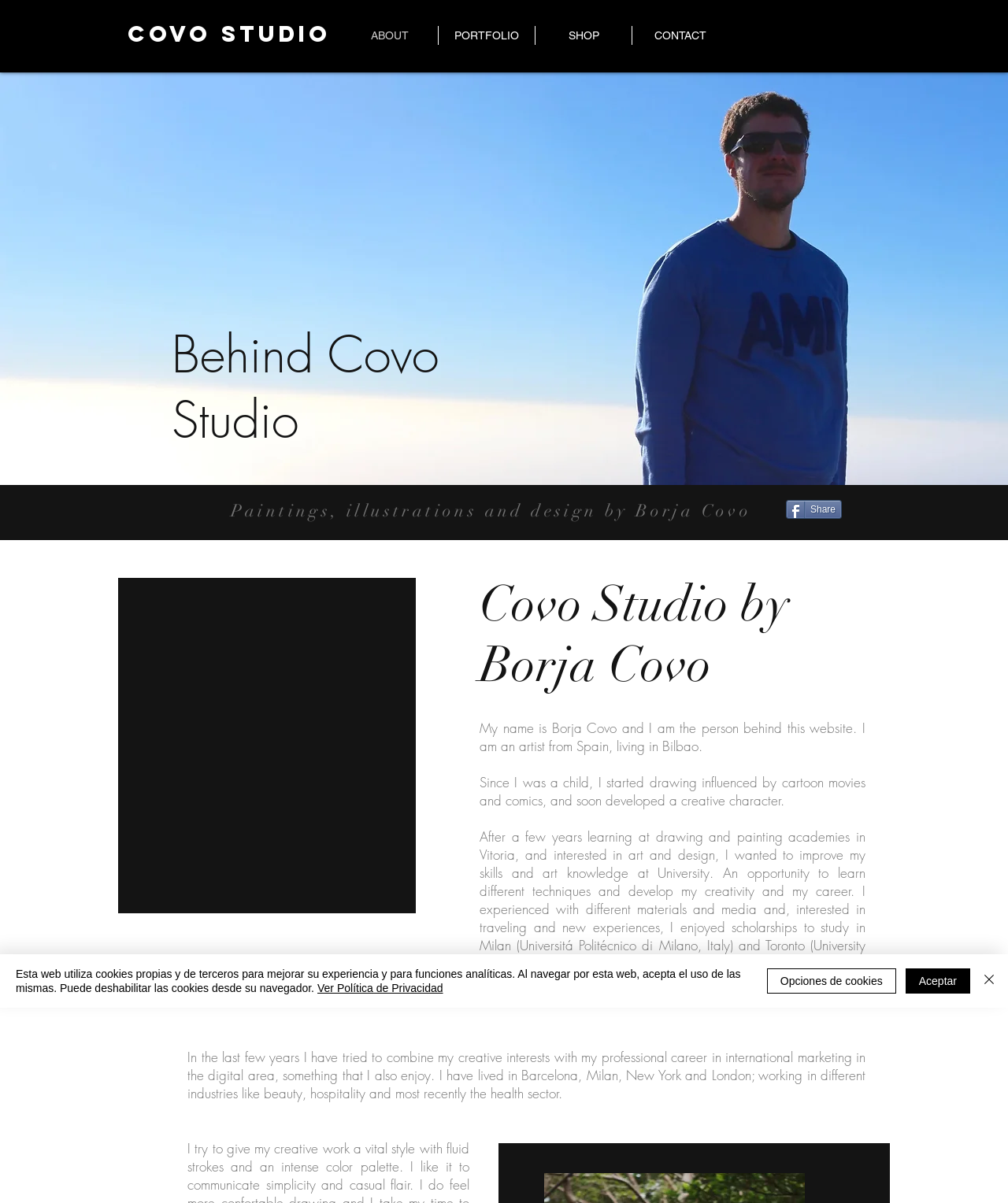Answer briefly with one word or phrase:
What is the purpose of the 'Share' button?

To share content